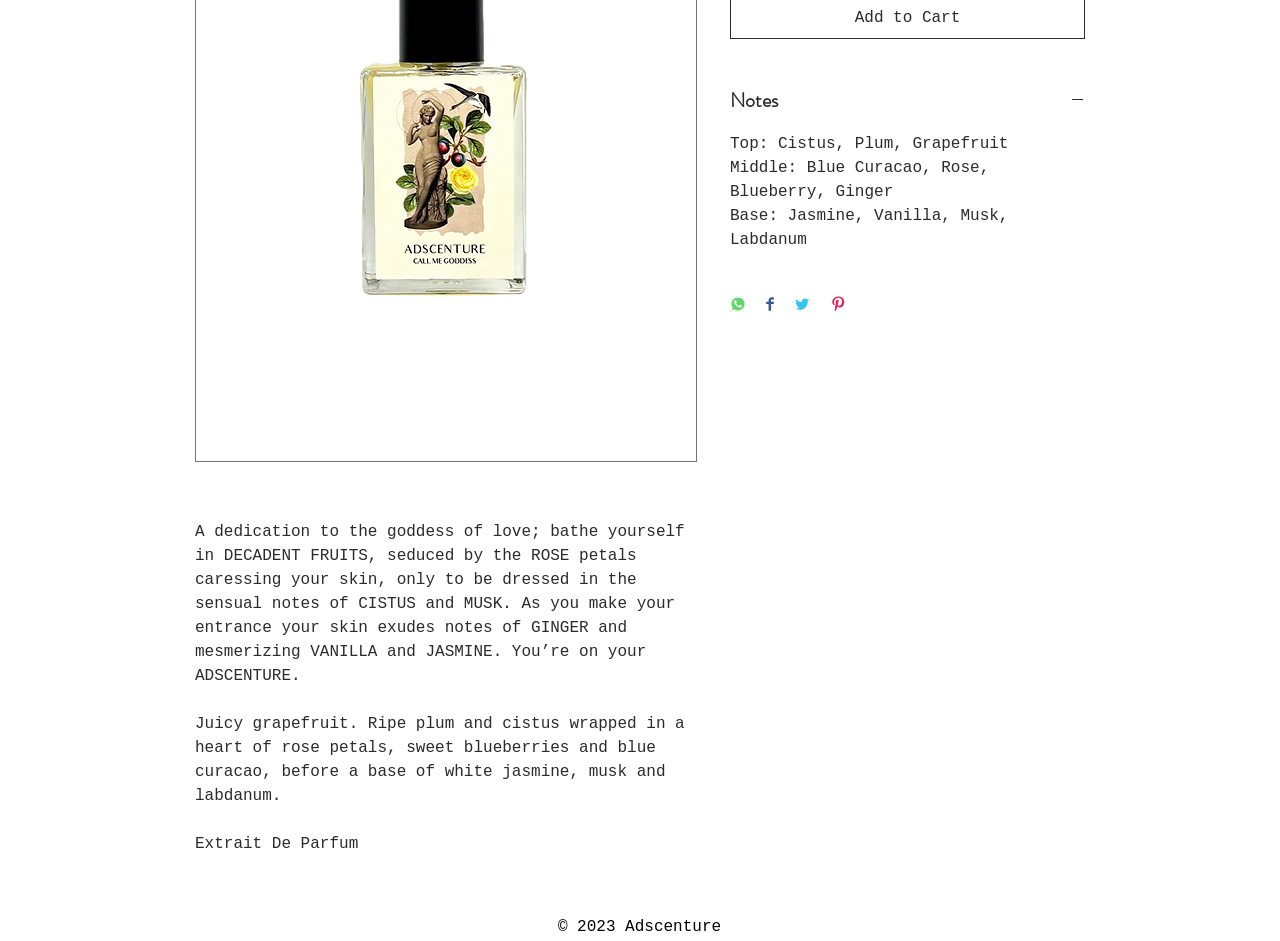Given the description "Notes", determine the bounding box of the corresponding UI element.

[0.57, 0.092, 0.848, 0.122]